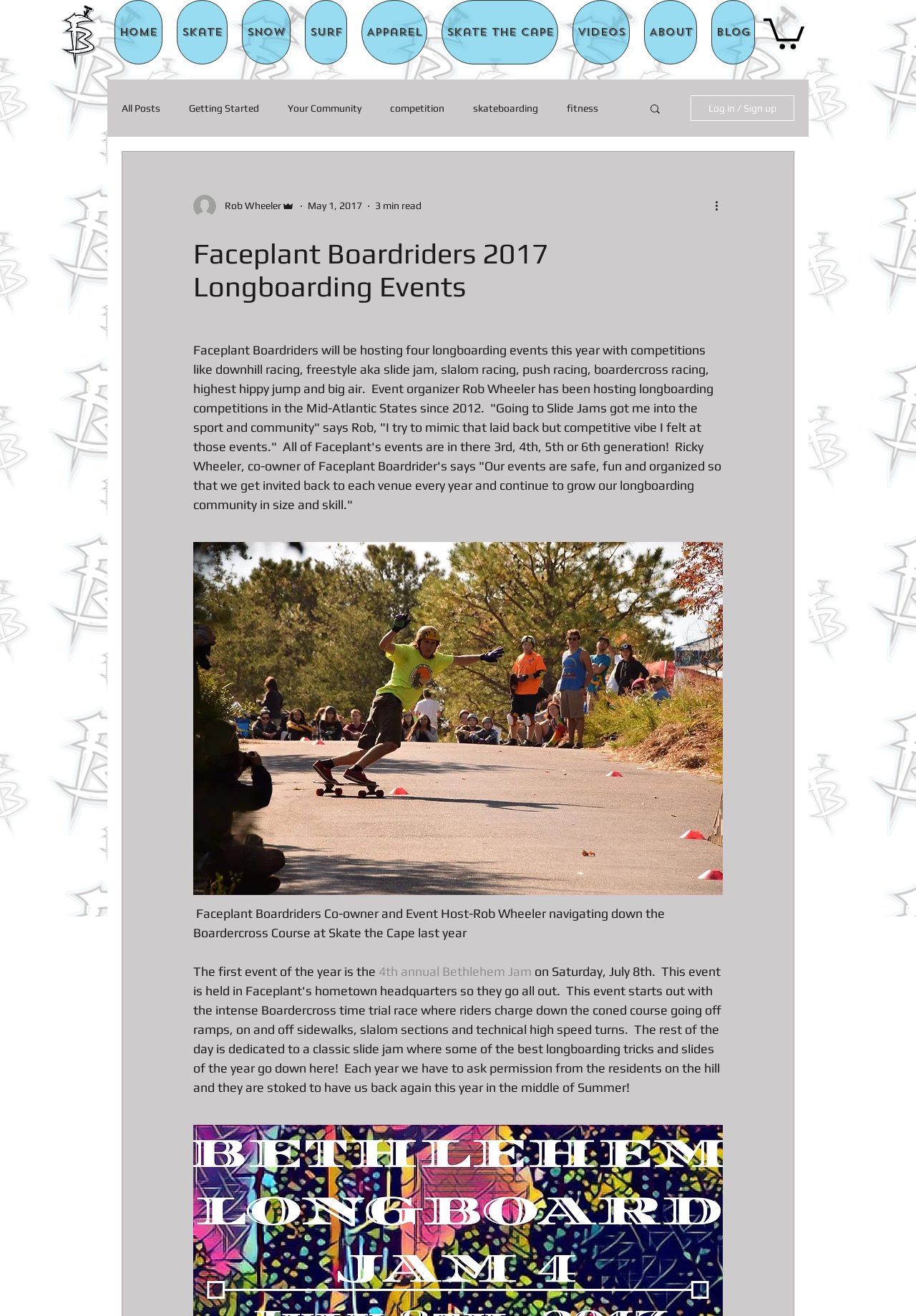Could you indicate the bounding box coordinates of the region to click in order to complete this instruction: "Log in or sign up".

[0.754, 0.072, 0.867, 0.092]